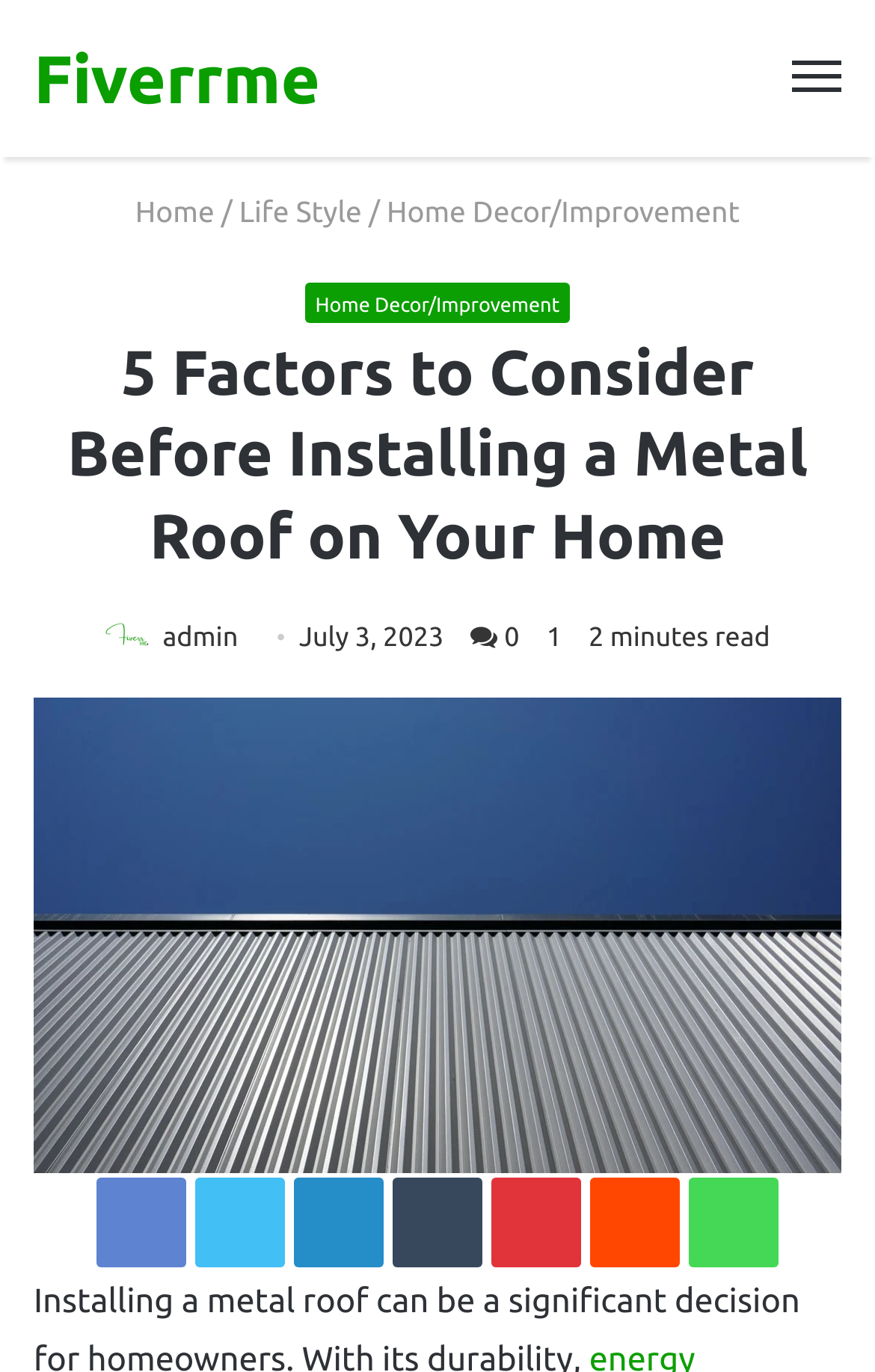Pinpoint the bounding box coordinates of the area that should be clicked to complete the following instruction: "Visit the 'Home' page". The coordinates must be given as four float numbers between 0 and 1, i.e., [left, top, right, bottom].

[0.155, 0.144, 0.245, 0.167]